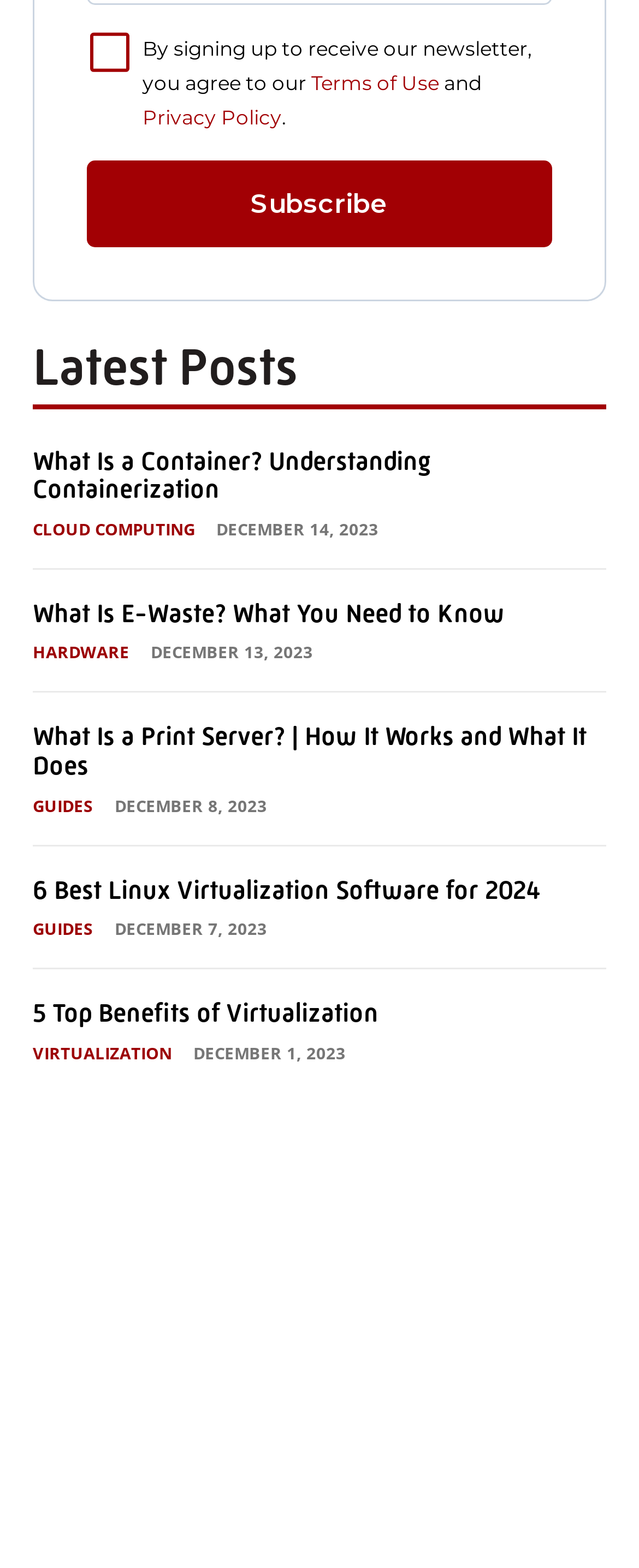What is the purpose of the checkbox?
Using the details shown in the screenshot, provide a comprehensive answer to the question.

The checkbox is located at the top of the webpage, and its OCR text indicates that it is for agreeing to the Terms of Use and Privacy Policy. This suggests that the purpose of the checkbox is to obtain the user's consent before subscribing to the newsletter.